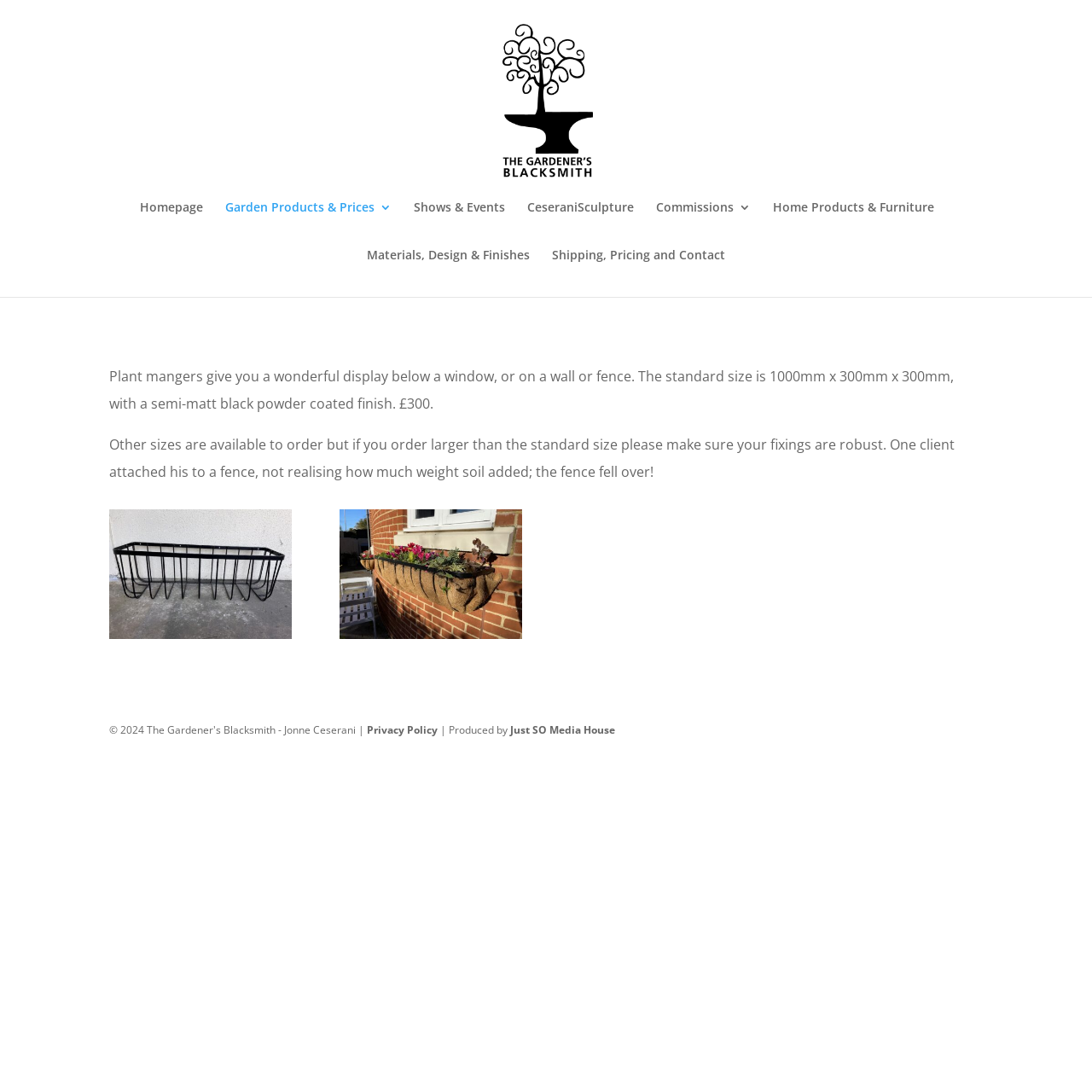Offer a meticulous description of the webpage's structure and content.

The webpage is about plant managers, specifically from "The Gardeners Blacksmith". At the top, there is a logo image of "The Gardeners Blacksmith" with a link to the homepage, accompanied by a text link to the homepage. Below the logo, there is a navigation menu with seven links: "Garden Products & Prices 3", "Shows & Events", "CeseraniSculpture", "Commissions 3", "Home Products & Furniture", "Materials, Design & Finishes", and "Shipping, Pricing and Contact".

The main content of the webpage is an article that describes plant managers. It starts with a paragraph explaining that plant managers can be used to display plants below a window, on a wall, or on a fence, and provides details about the standard size and price. The next paragraph warns customers to ensure their fixings are robust if they order larger sizes.

There are two social media links, represented by icons, on the right side of the article. Below the article, there is a footer section with a link to the "Privacy Policy" and a credit line "Produced by Just SO Media House".

Overall, the webpage has a simple layout with a clear structure, making it easy to navigate and find information about plant managers.